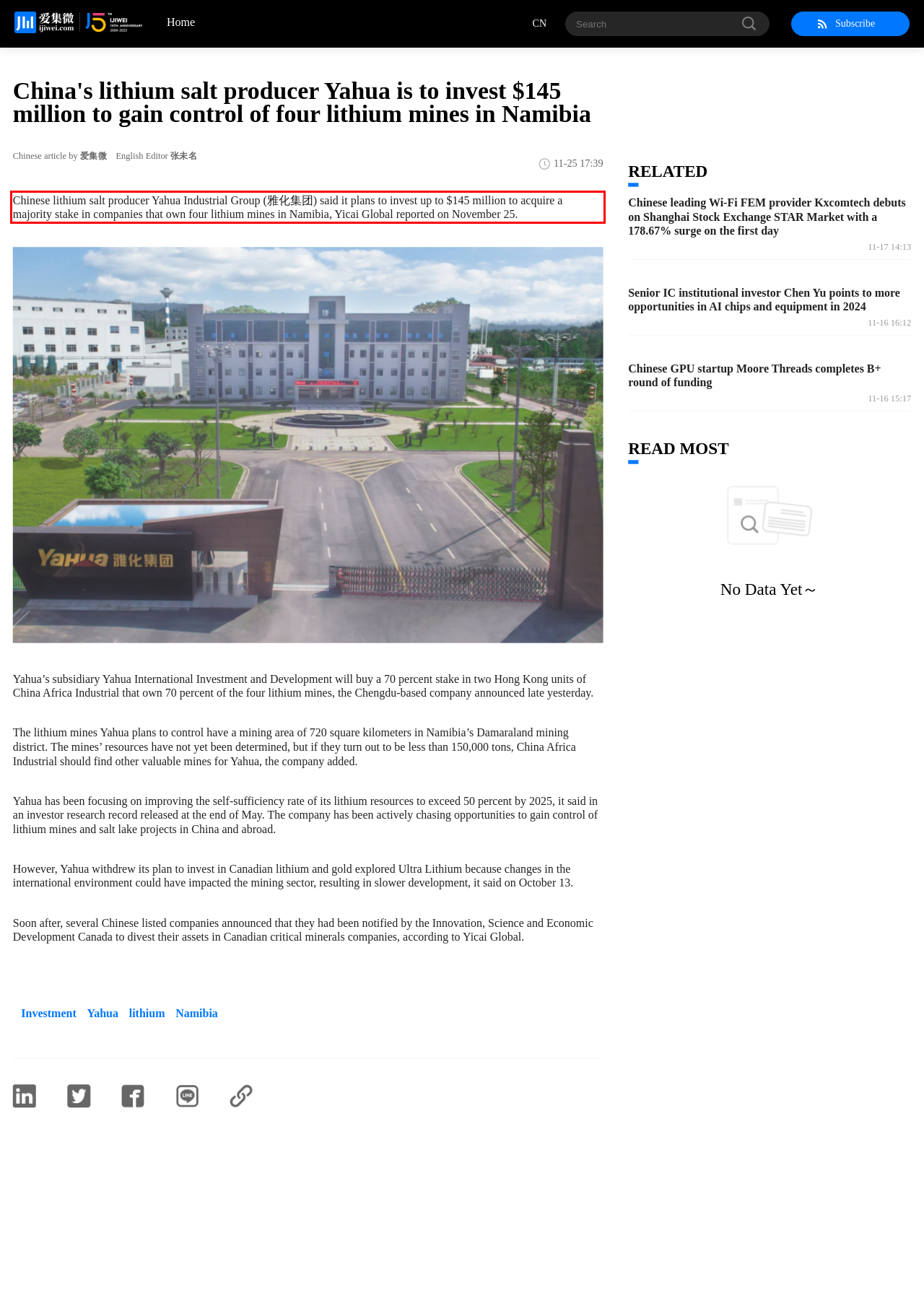Identify the text inside the red bounding box on the provided webpage screenshot by performing OCR.

Chinese lithium salt producer Yahua Industrial Group (雅化集团) said it plans to invest up to $145 million to acquire a majority stake in companies that own four lithium mines in Namibia, Yicai Global reported on November 25.